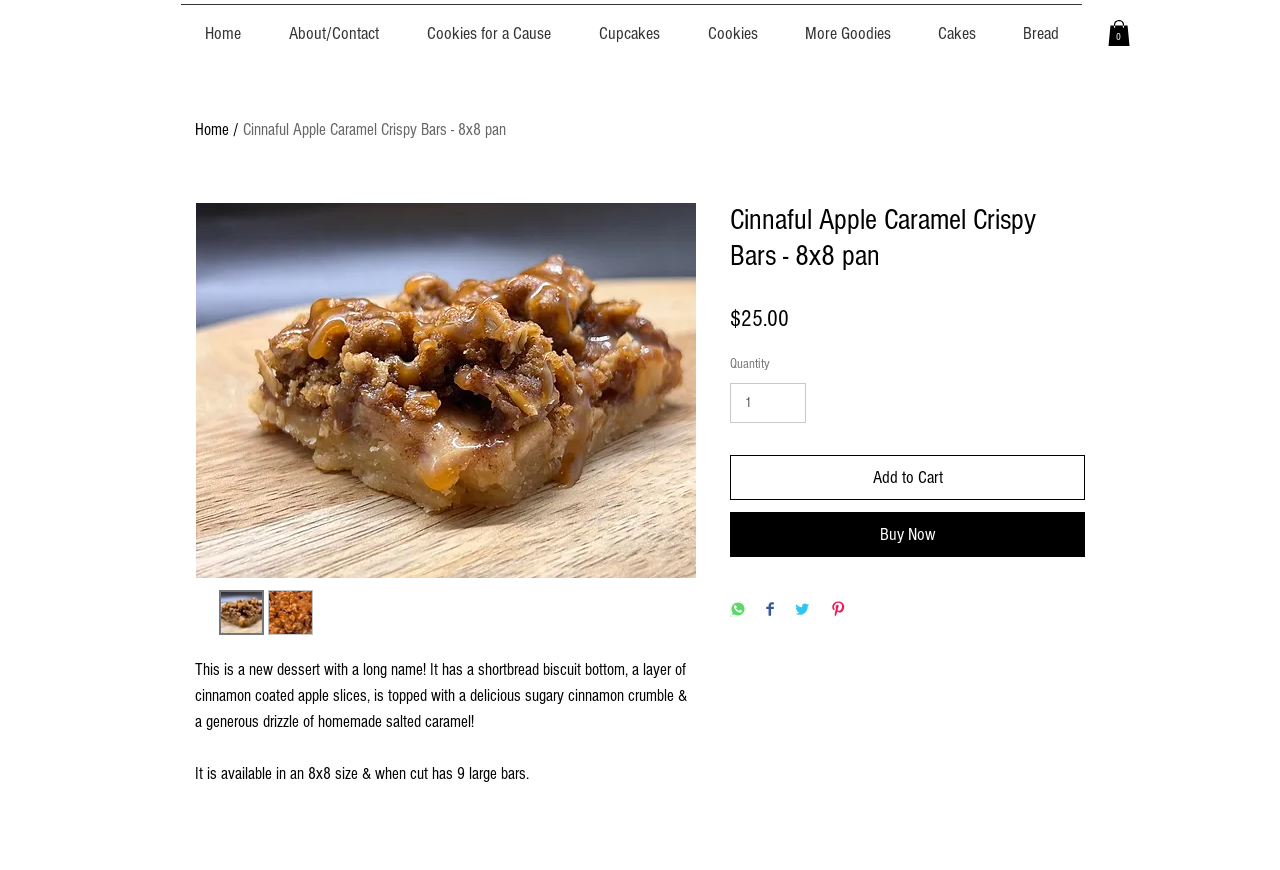Provide a one-word or brief phrase answer to the question:
What is the name of the dessert?

Cinnaful Apple Caramel Crispy Bars